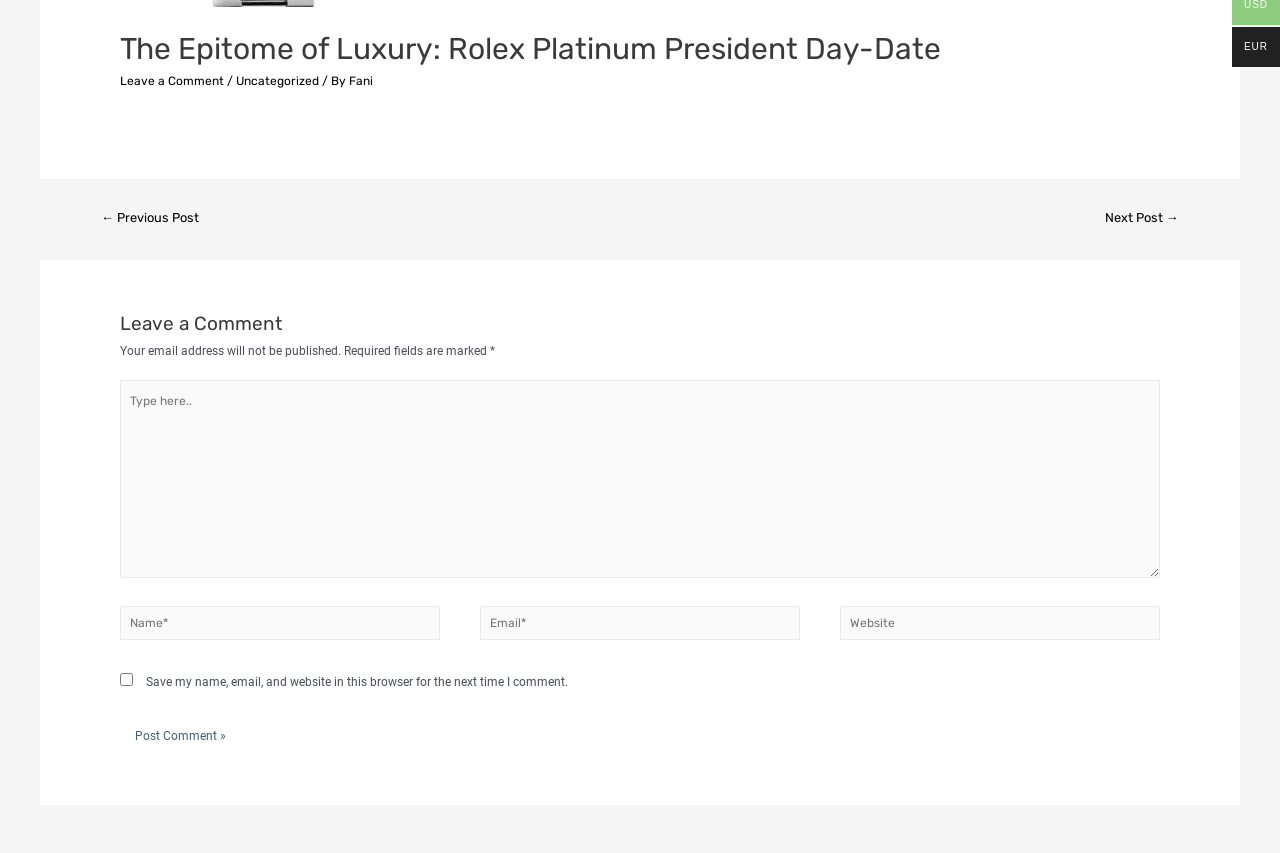Provide the bounding box coordinates of the UI element that matches the description: "parent_node: Website name="url" placeholder="Website"".

[0.656, 0.711, 0.906, 0.751]